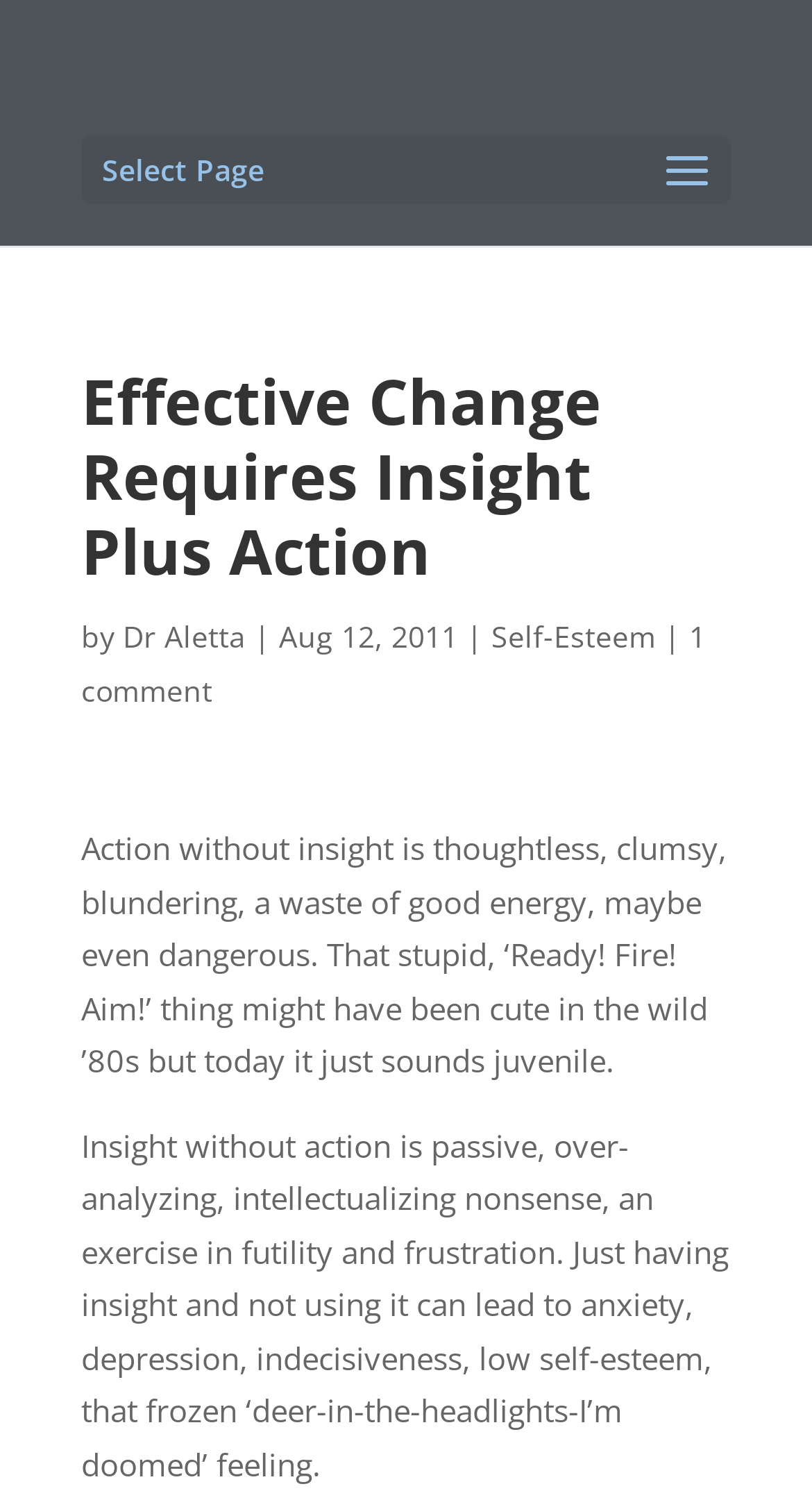Give a comprehensive overview of the webpage, including key elements.

The webpage appears to be a blog post or article discussing the importance of balancing insight and action. At the top, there is a prominent link "Explore What's Next" accompanied by an image, which takes up about a quarter of the screen width and is positioned near the top center of the page.

Below this, there is a dropdown menu labeled "Select Page" on the top left. The main title of the article, "Effective Change Requires Insight Plus Action", is a large heading that spans almost the entire width of the page, positioned about a quarter of the way down from the top.

The author's name, "Dr Aletta", is displayed next to the title, along with the publication date "Aug 12, 2011". There are also links to related topics, "Self-Esteem" and "1 comment", positioned on the same line as the author's name.

The main content of the article is divided into two paragraphs. The first paragraph discusses the dangers of acting without insight, using vivid language to describe the consequences. The second paragraph contrasts this with the futility of having insight without taking action, listing various negative emotions and outcomes that can result from this approach. These paragraphs take up most of the page's content area, with the text flowing from top to bottom.